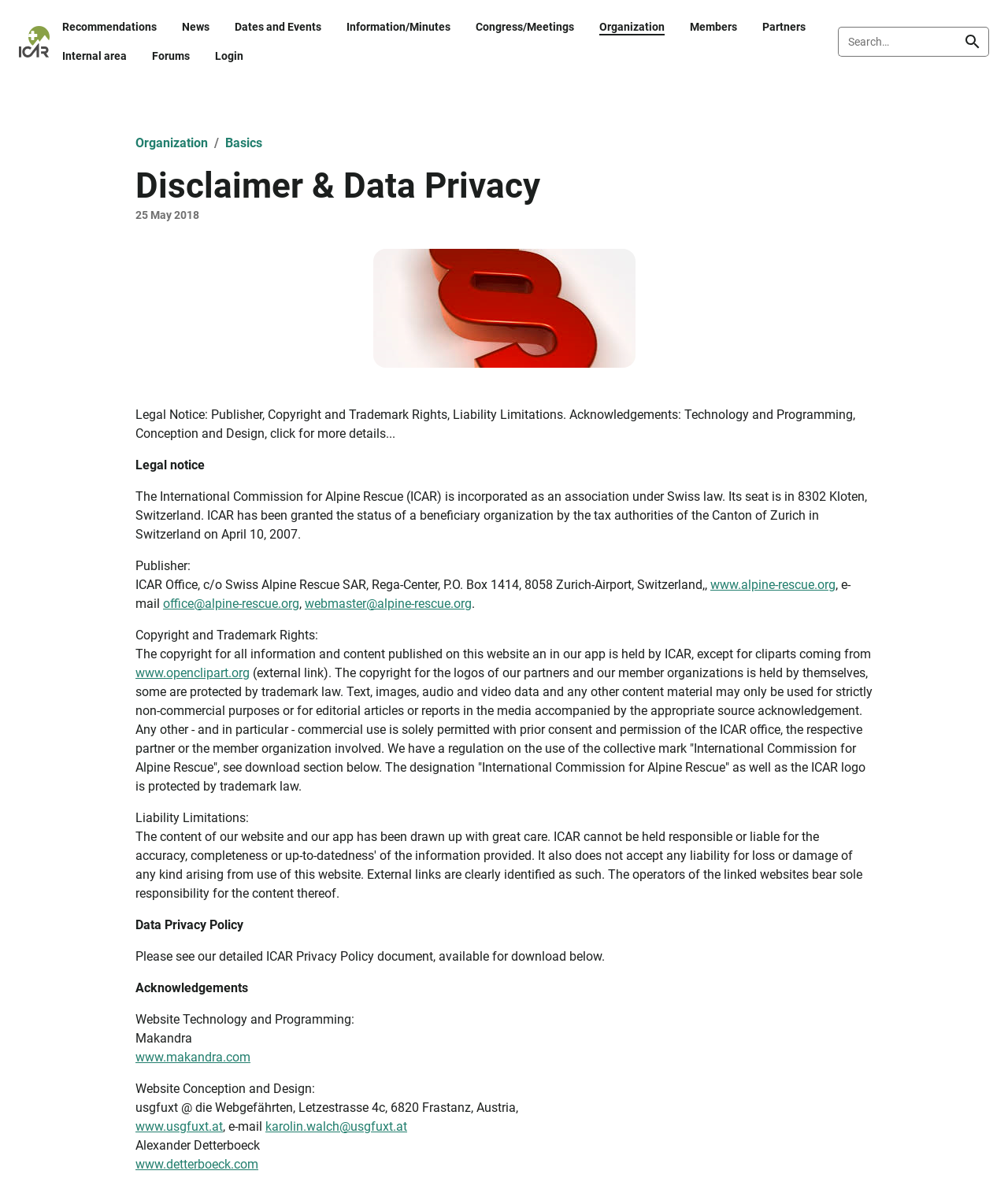Find the bounding box coordinates for the area you need to click to carry out the instruction: "Click the 'Statutes' button". The coordinates should be four float numbers between 0 and 1, indicated as [left, top, right, bottom].

[0.37, 0.207, 0.63, 0.305]